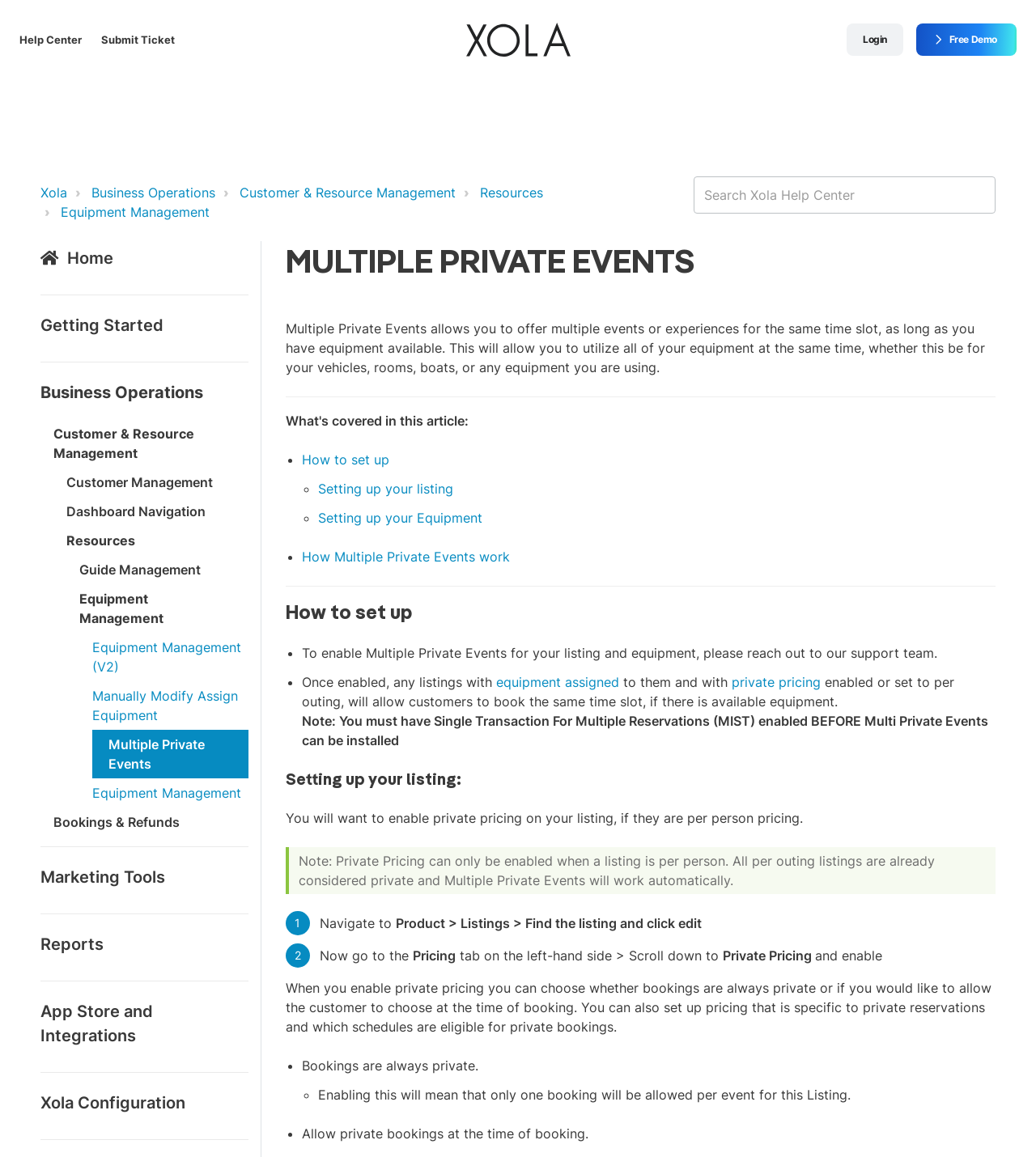Where to enable private pricing?
Please interpret the details in the image and answer the question thoroughly.

To enable private pricing, navigate to Product > Listings > Find the listing and click edit, then go to the Pricing tab on the left-hand side and scroll down to Private Pricing. From there, you can enable private pricing and set up the necessary settings.